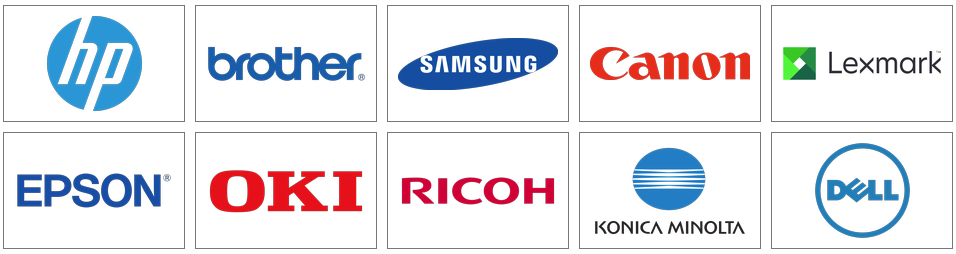Detail the scene depicted in the image with as much precision as possible.

This image features a collection of prominent printer and technology brand logos displayed in a grid format. The top row includes the recognizable logos of HP, Brother, Samsung, Canon, and Lexmark, showcasing their well-known identities in the printing industry. The bottom row presents the logos of Epson, OKI, Ricoh, Konica Minolta, and Dell, further emphasizing the diverse range of companies involved in printer manufacturing and related services. This visual highlights the various brands that contribute to office equipment solutions, particularly in the context of printer repair and maintenance services provided by companies like Copysouth Business Systems in Marietta.